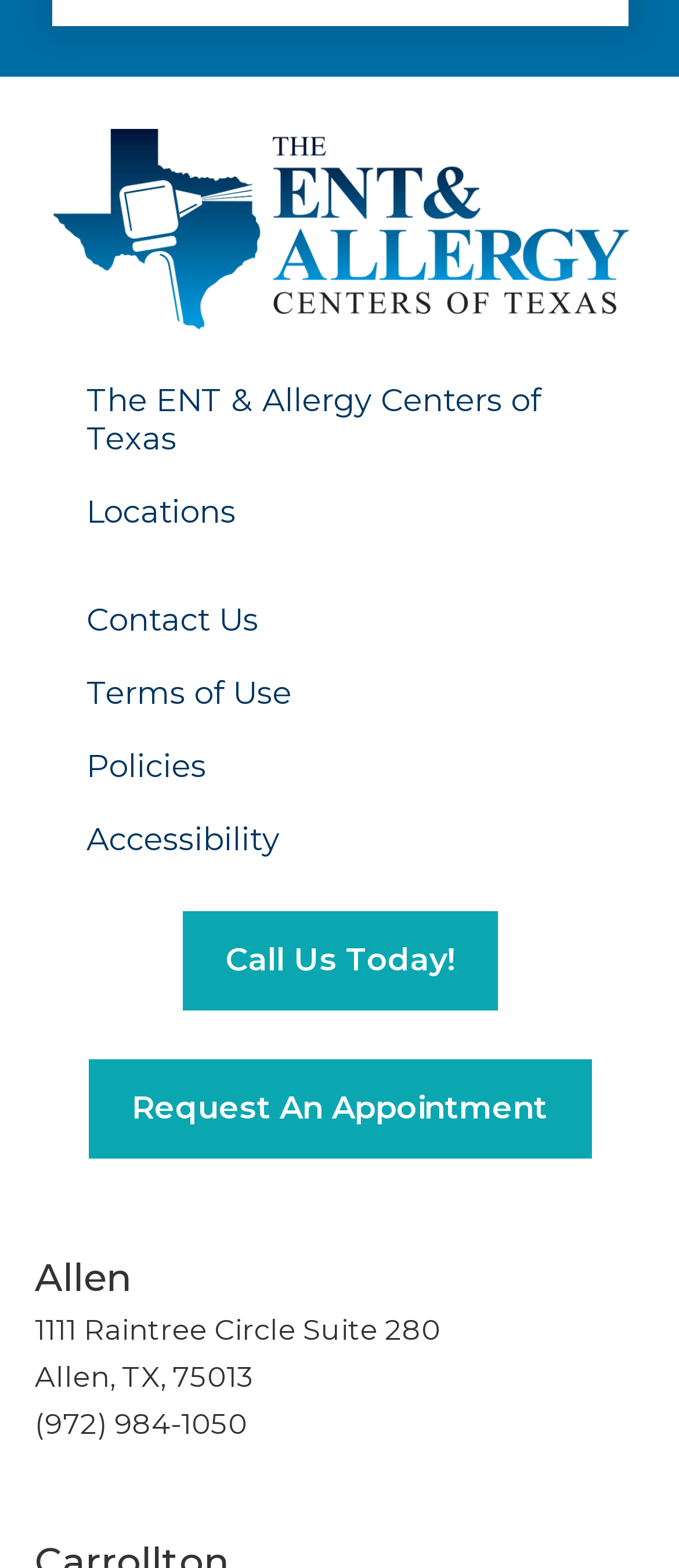Please specify the bounding box coordinates of the clickable section necessary to execute the following command: "Click the Request An Appointment link".

[0.129, 0.676, 0.871, 0.739]